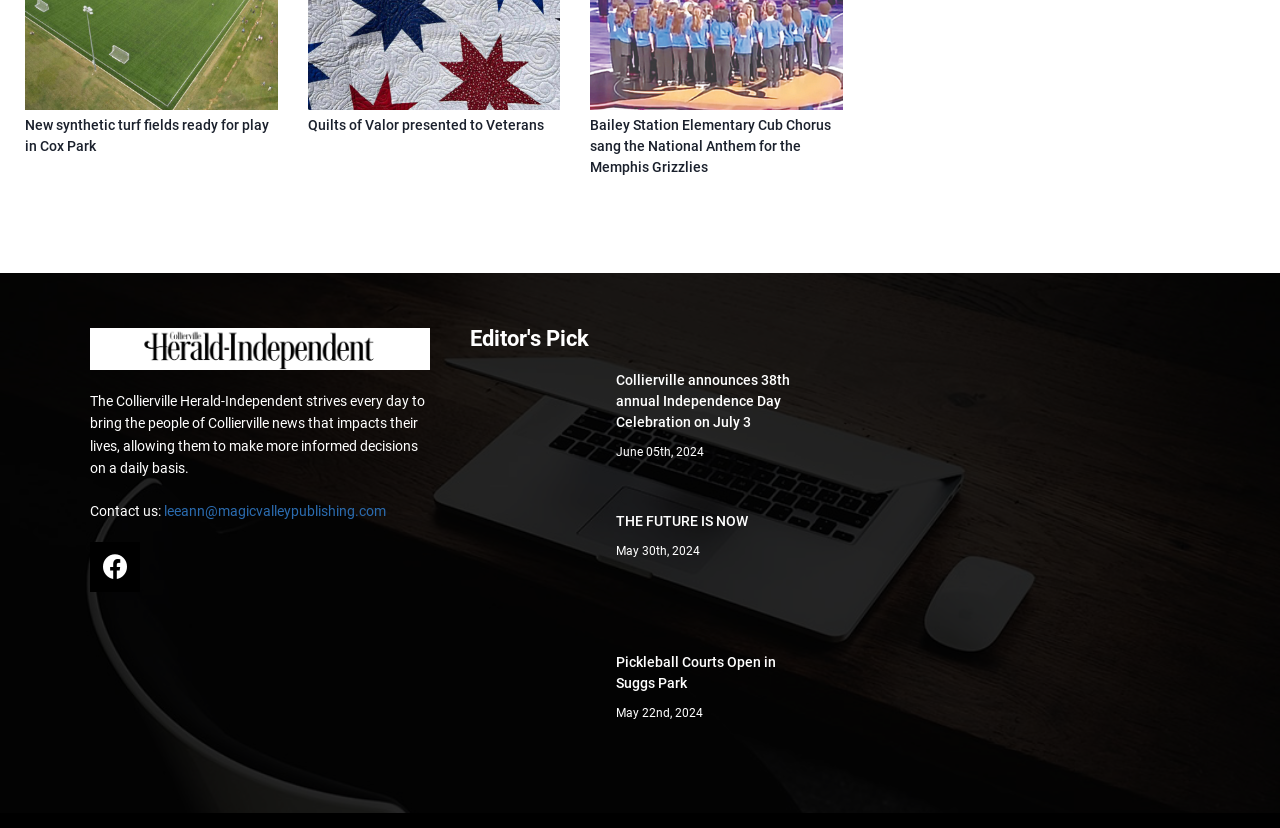Please specify the bounding box coordinates of the clickable section necessary to execute the following command: "Contact the editor via email".

[0.128, 0.607, 0.302, 0.626]